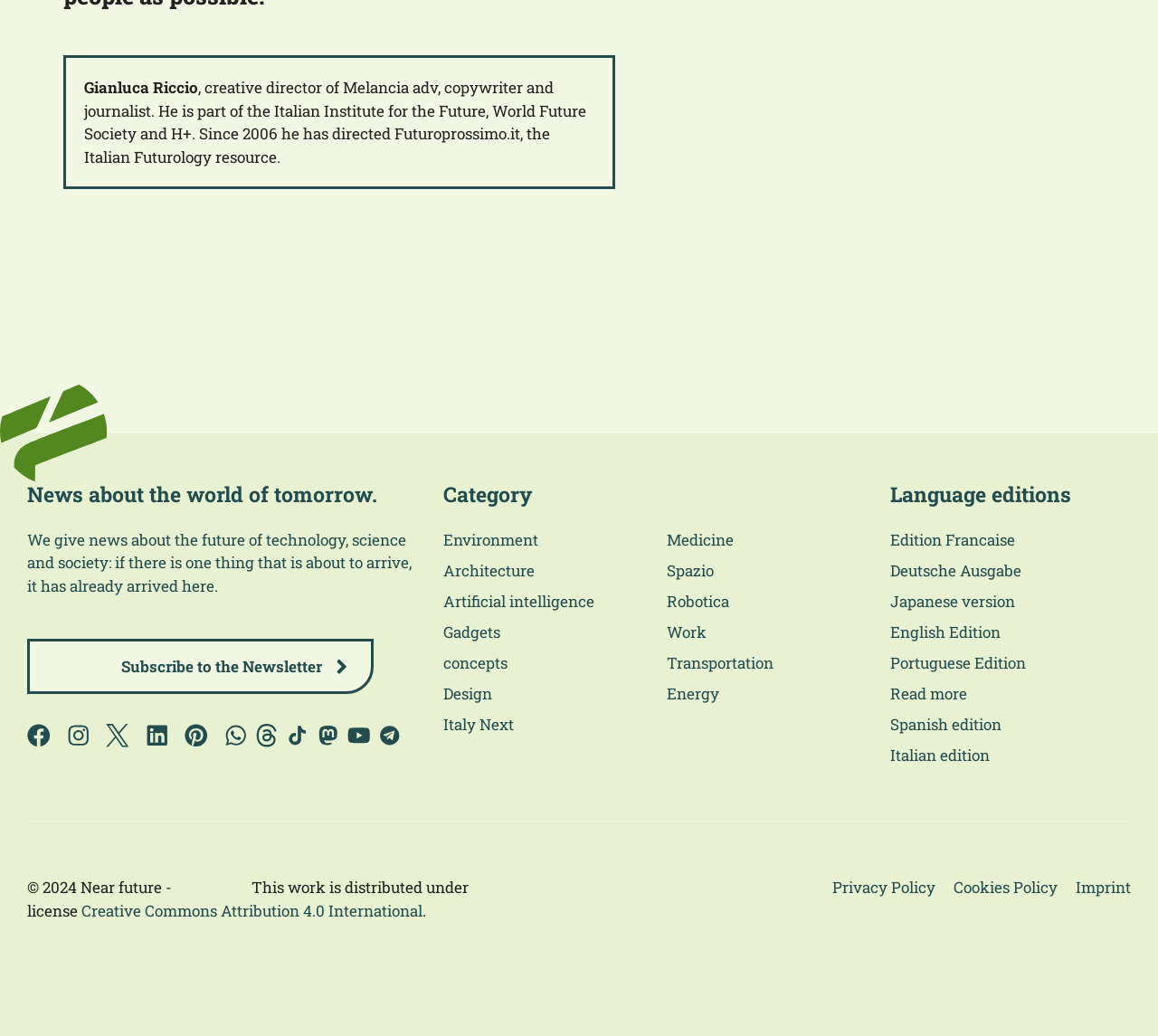Can you show the bounding box coordinates of the region to click on to complete the task described in the instruction: "View Privacy Policy"?

[0.719, 0.846, 0.808, 0.868]